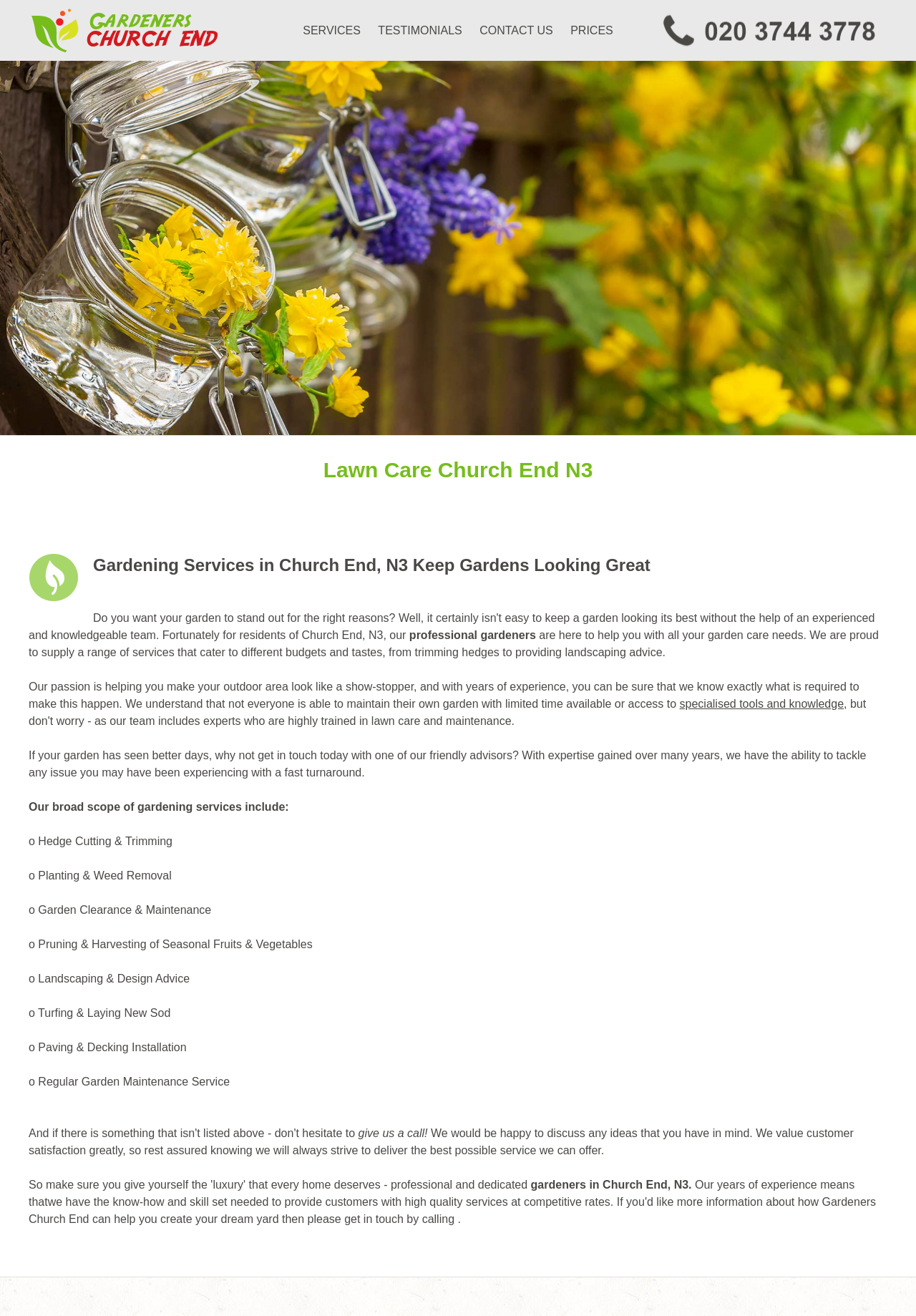Identify the bounding box of the HTML element described here: "Contact Us". Provide the coordinates as four float numbers between 0 and 1: [left, top, right, bottom].

[0.524, 0.018, 0.604, 0.027]